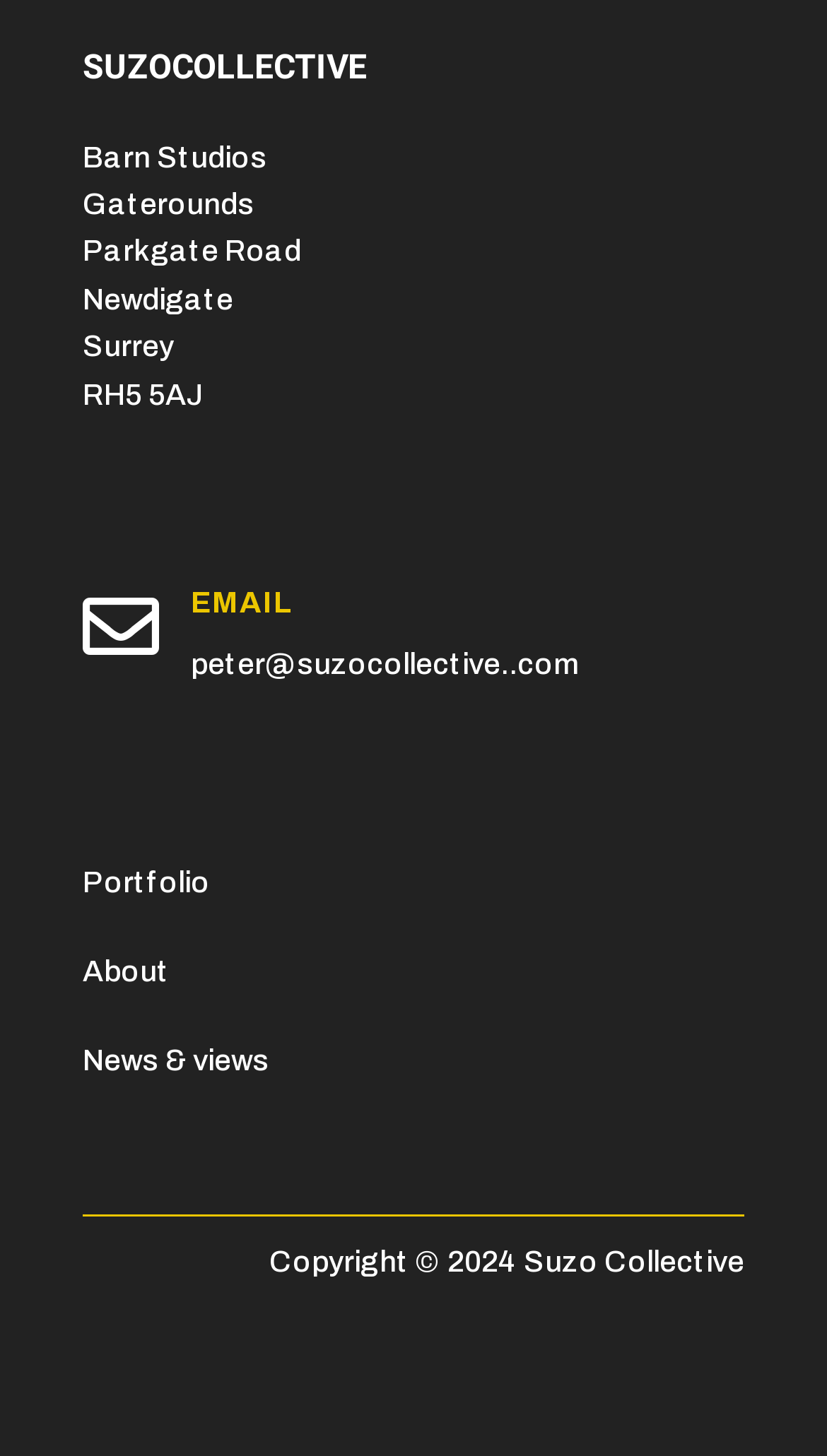Give a one-word or one-phrase response to the question:
What are the main navigation links?

Portfolio, About, News & views